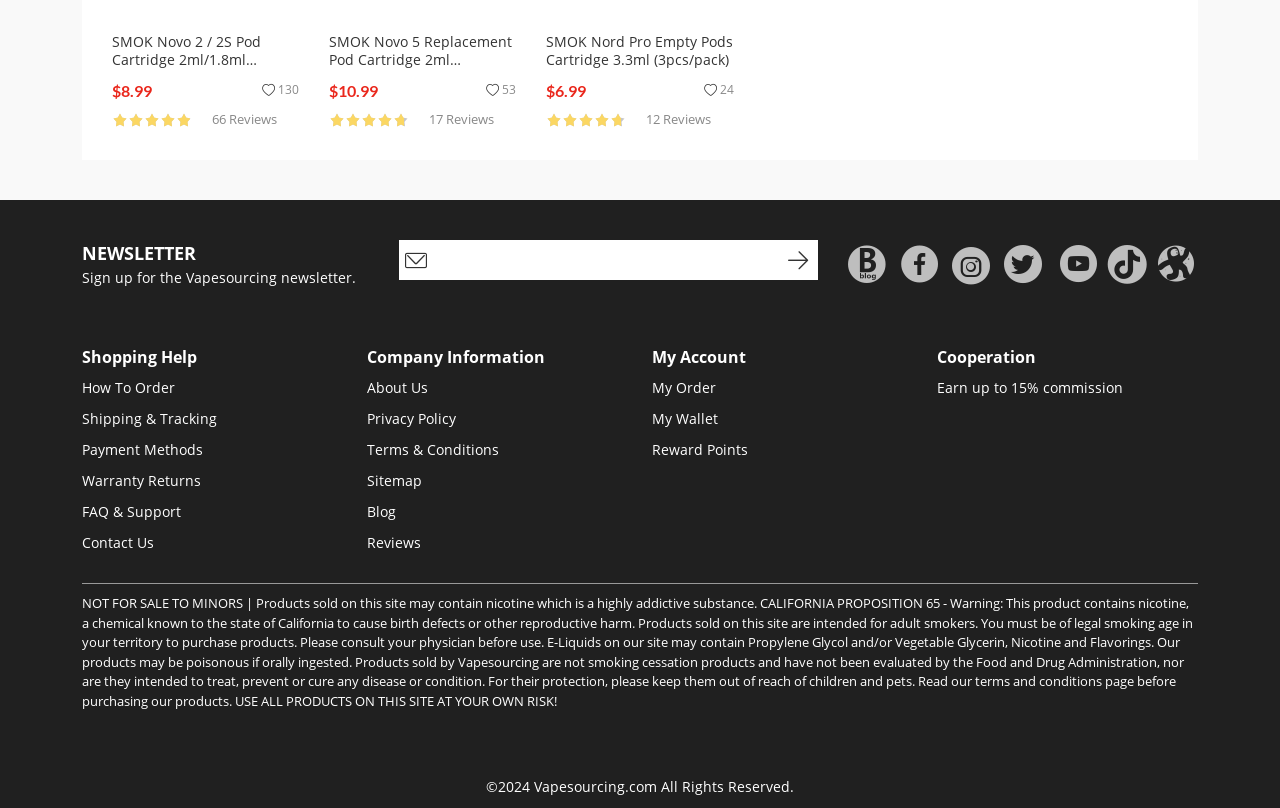Answer the question below with a single word or a brief phrase: 
What is the copyright year of the website?

2024